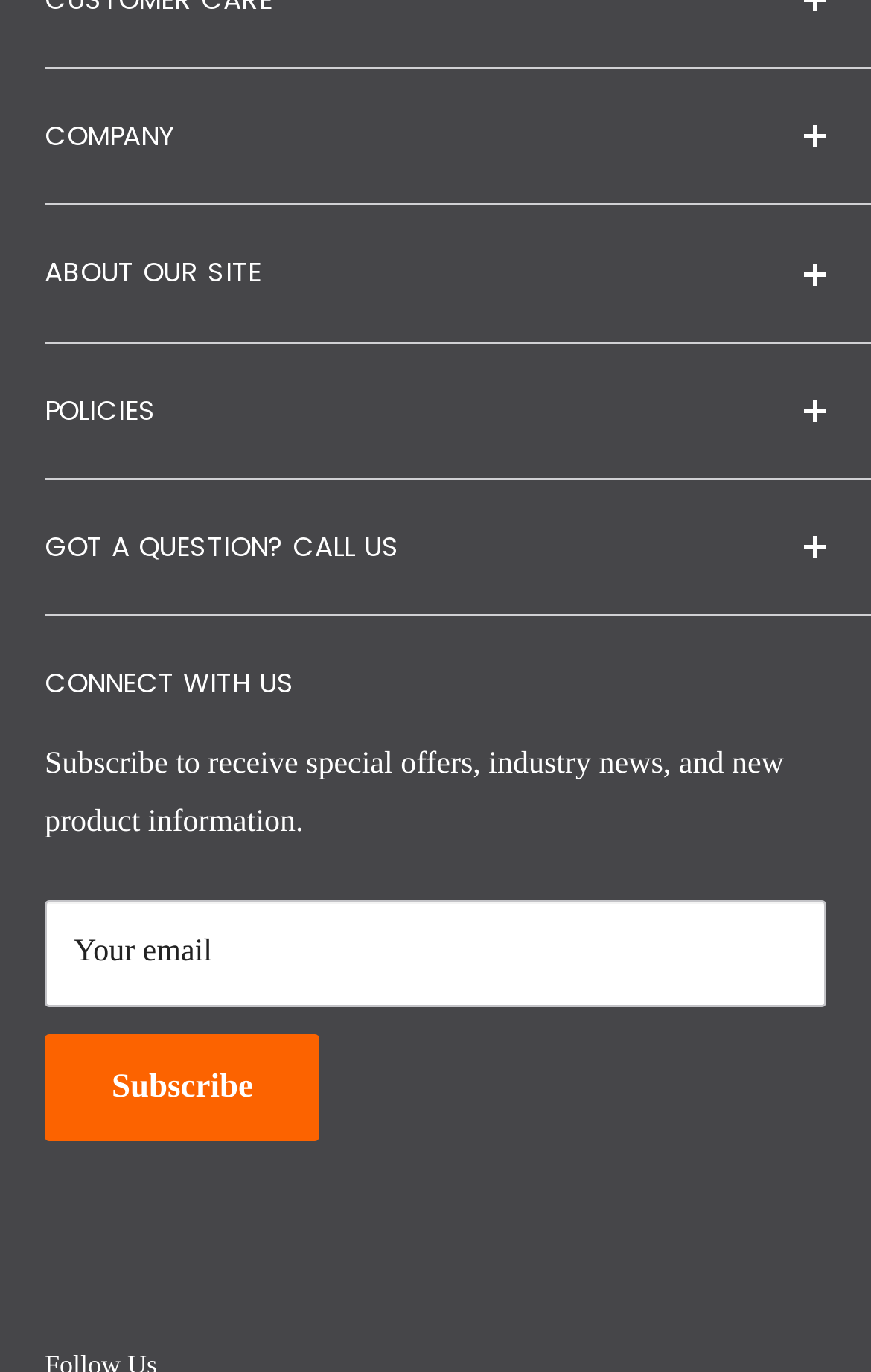Respond to the following question using a concise word or phrase: 
What is the phone number to call for questions?

1-888-230-3661